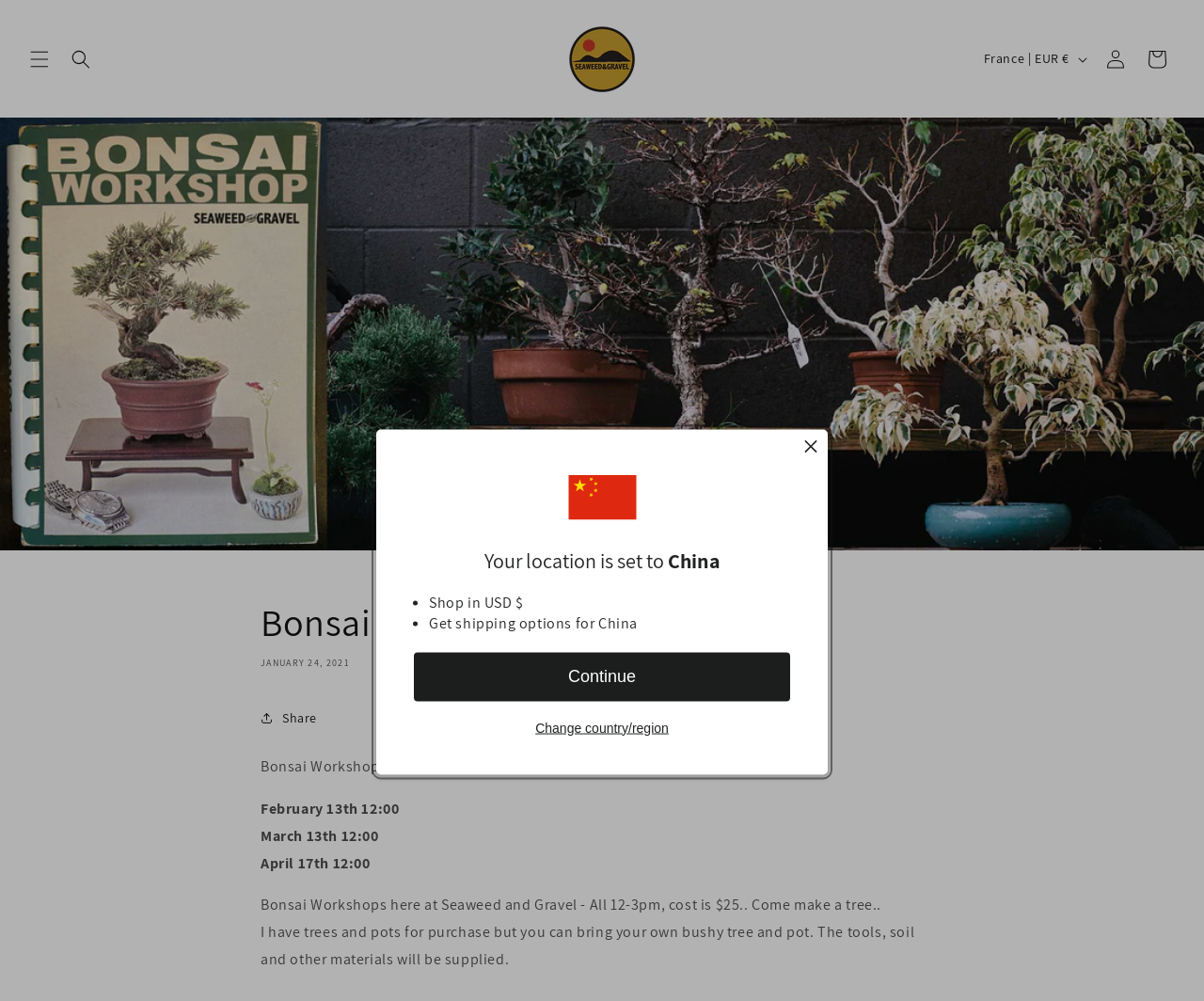Identify the bounding box coordinates of the region I need to click to complete this instruction: "Dismiss the location notification".

[0.667, 0.438, 0.68, 0.459]